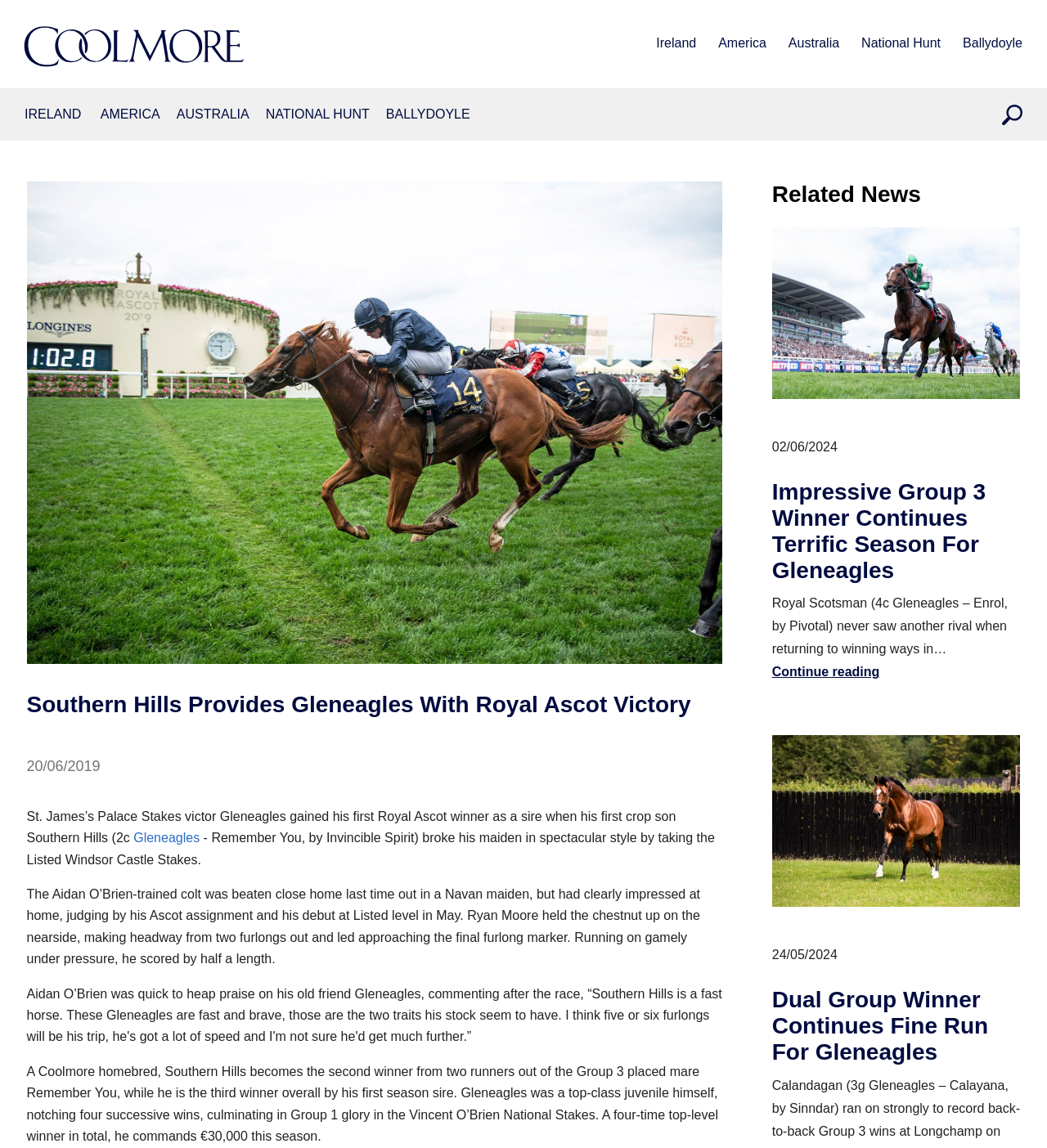Find the bounding box coordinates for the area that should be clicked to accomplish the instruction: "view Ballydoyle farm page".

[0.92, 0.027, 0.977, 0.05]